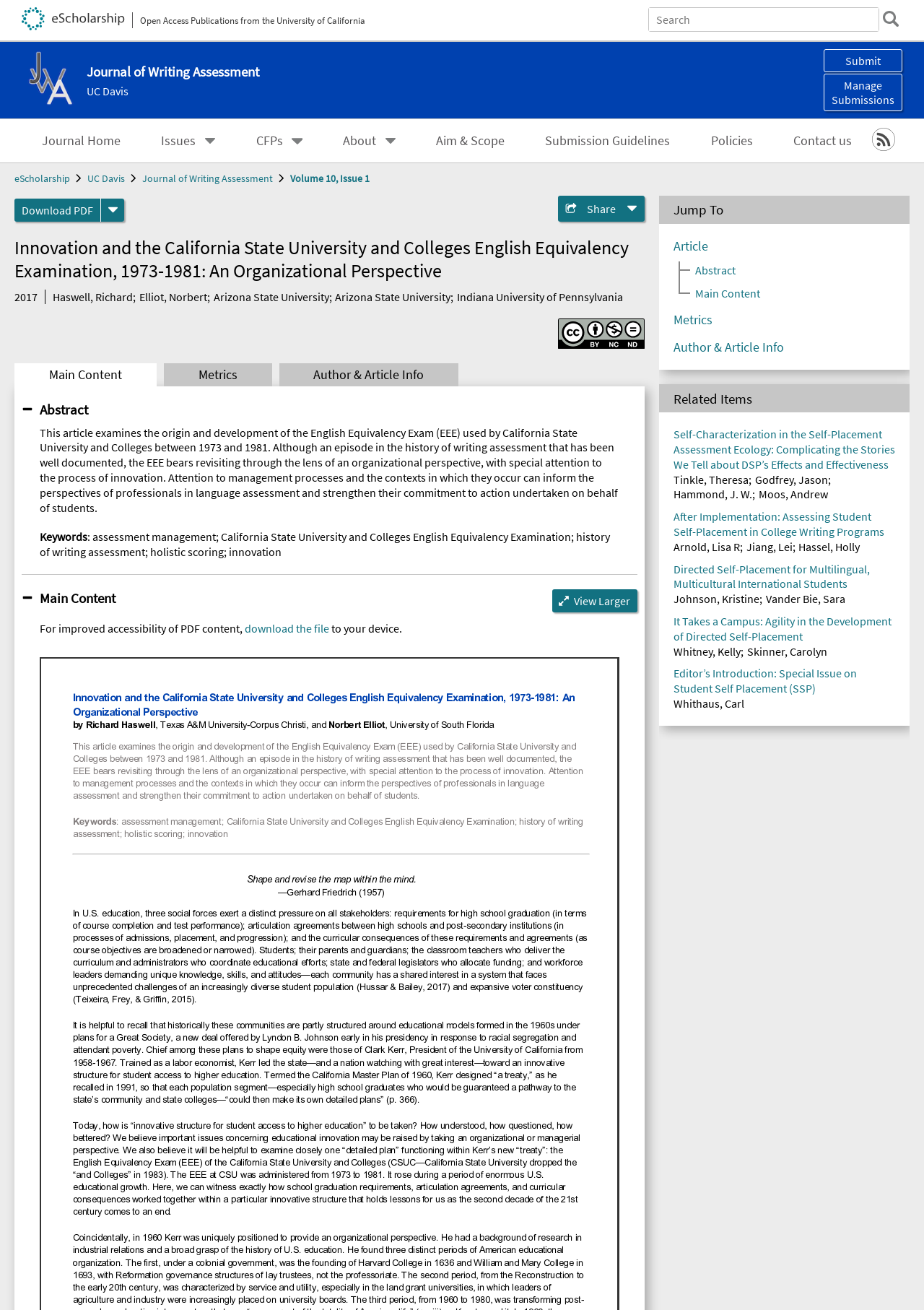Generate a thorough description of the webpage.

This webpage is an article page from the Journal of Writing Assessment, with a focus on the article "Innovation and the California State University and Colleges English Equivalency Examination, 1973-1981: An Organizational Perspective". 

At the top of the page, there is a banner with the journal's name and a link to the journal's home page. Below the banner, there are several links and buttons, including a search box, a link to the University of California, and a link to eScholarship. 

On the left side of the page, there is a navigation menu with links to different sections of the article, including the abstract, main content, metrics, and author and article information. 

The main content of the article is divided into several sections, including the abstract, which summarizes the article's topic and main points. The abstract is followed by a section with links to the authors and their affiliations. 

Below the abstract, there are several buttons, including "Main Content", "Metrics", and "Author & Article Info", which allow users to navigate to different sections of the article. 

The main content of the article is a long text that discusses the origin and development of the English Equivalency Exam (EEE) used by California State University and Colleges between 1973 and 1981. The text is divided into several paragraphs and includes keywords and a Creative Commons license notice. 

On the right side of the page, there is a complementary section with links to related articles, including "Self-Characterization in the Self-Placement Assessment Ecology: Complicating the Stories We Tell about DSP’s Effects and Effectiveness" and "After Implementation: Assessing Student Self-Placement in College Writing Programs". Each related article has links to the authors and their affiliations.